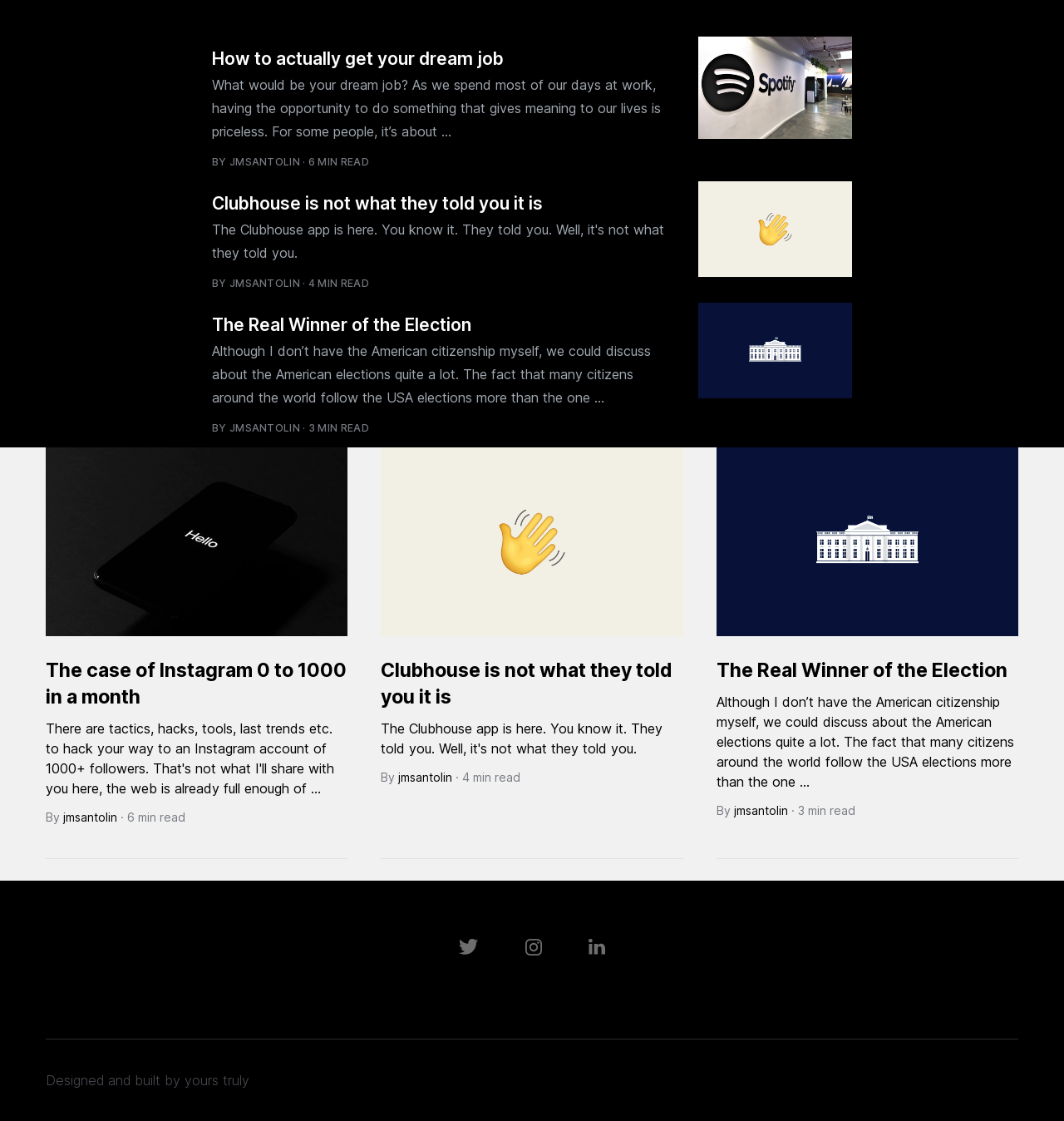Determine the bounding box coordinates of the region that needs to be clicked to achieve the task: "View the featured image".

[0.656, 0.033, 0.801, 0.124]